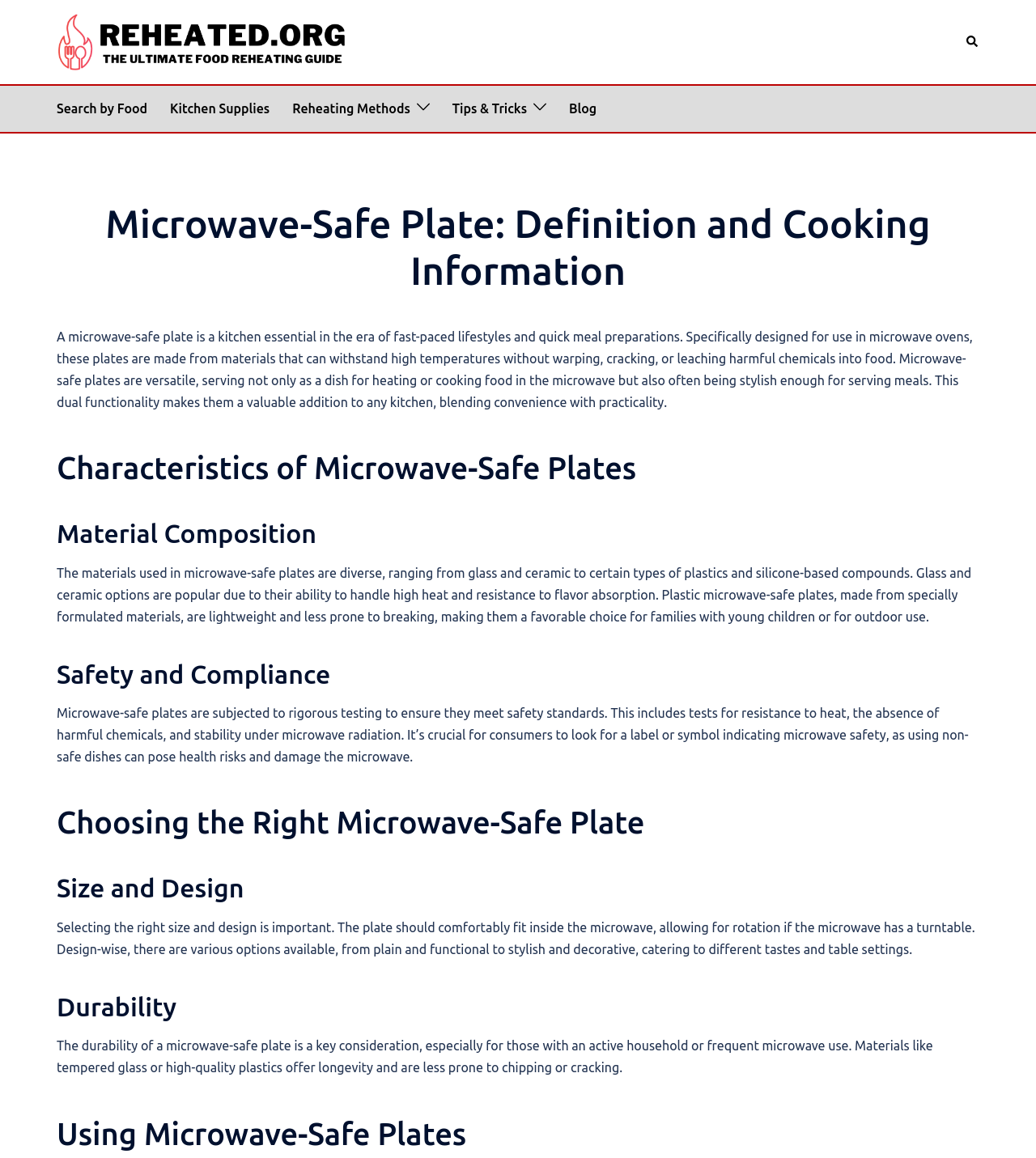Determine the bounding box for the UI element that matches this description: "Search by Food".

[0.055, 0.085, 0.142, 0.104]